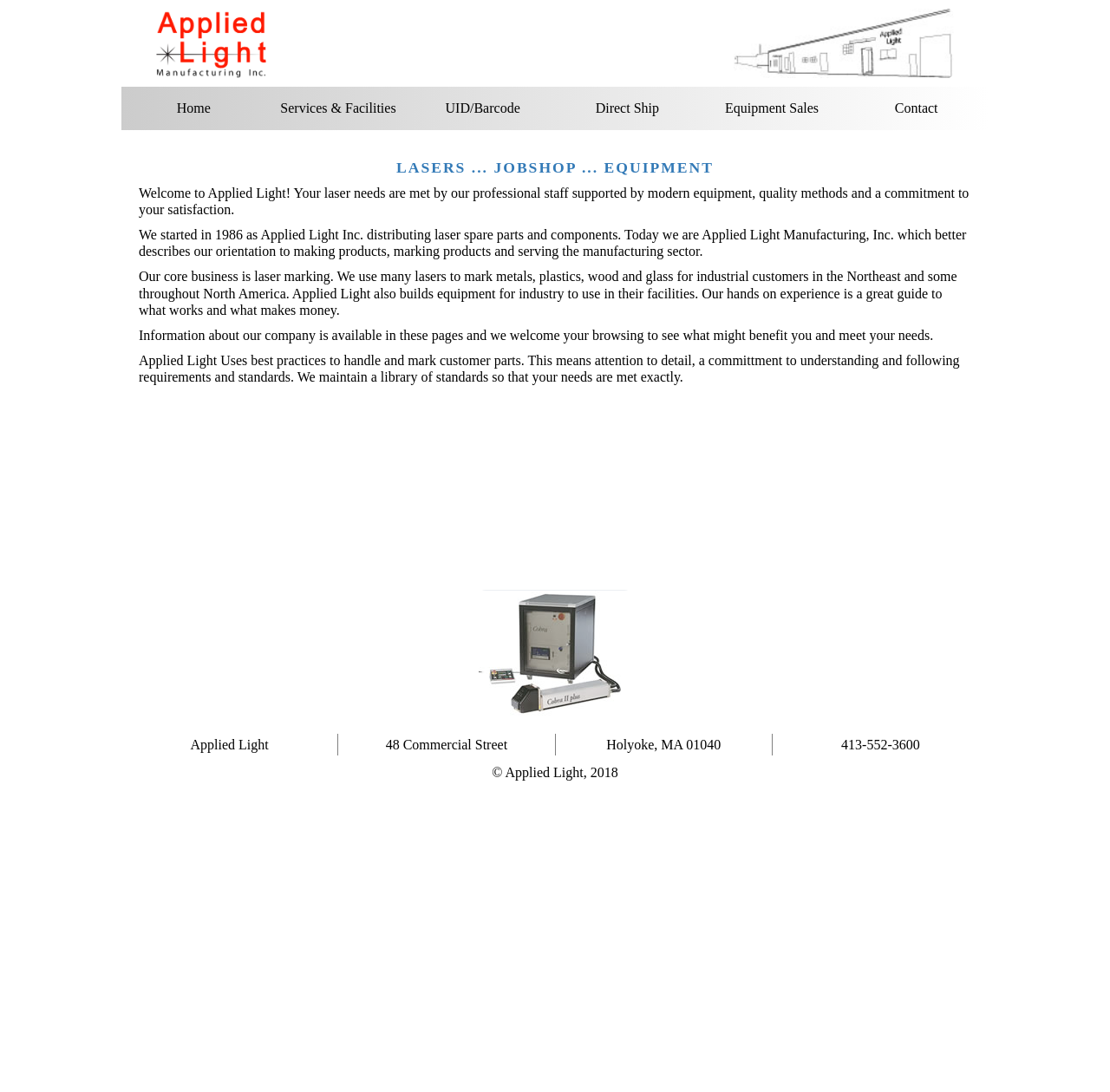What is the company's core business?
Could you give a comprehensive explanation in response to this question?

The company's core business is laser marking, which is mentioned in the third paragraph of the main content. It states that 'Our core business is laser marking. We use many lasers to mark metals, plastics, wood and glass for industrial customers in the Northeast and some throughout North America.'